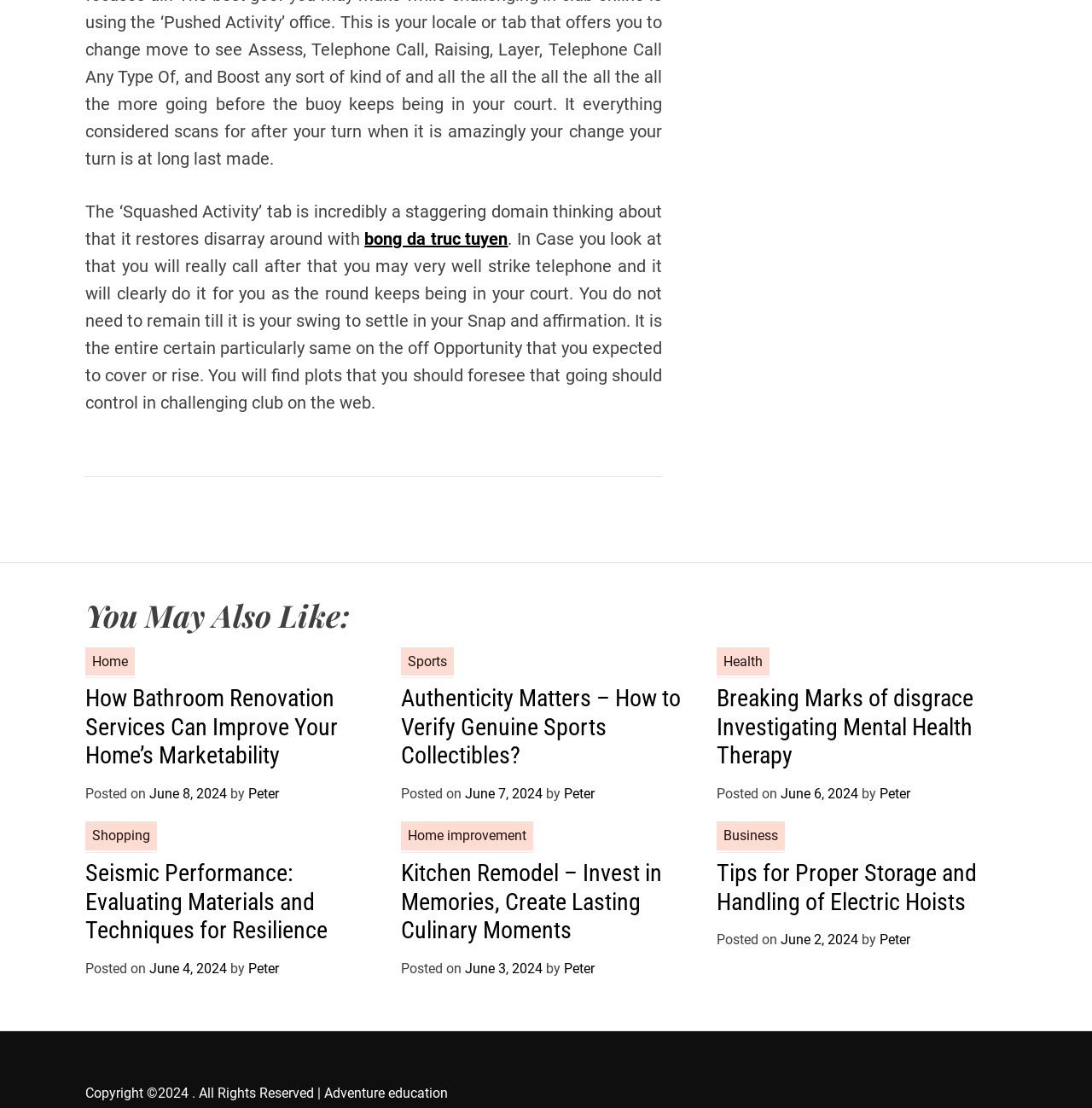What is the date of the article 'Authenticity Matters – How to Verify Genuine Sports Collectibles'? Observe the screenshot and provide a one-word or short phrase answer.

June 7, 2024